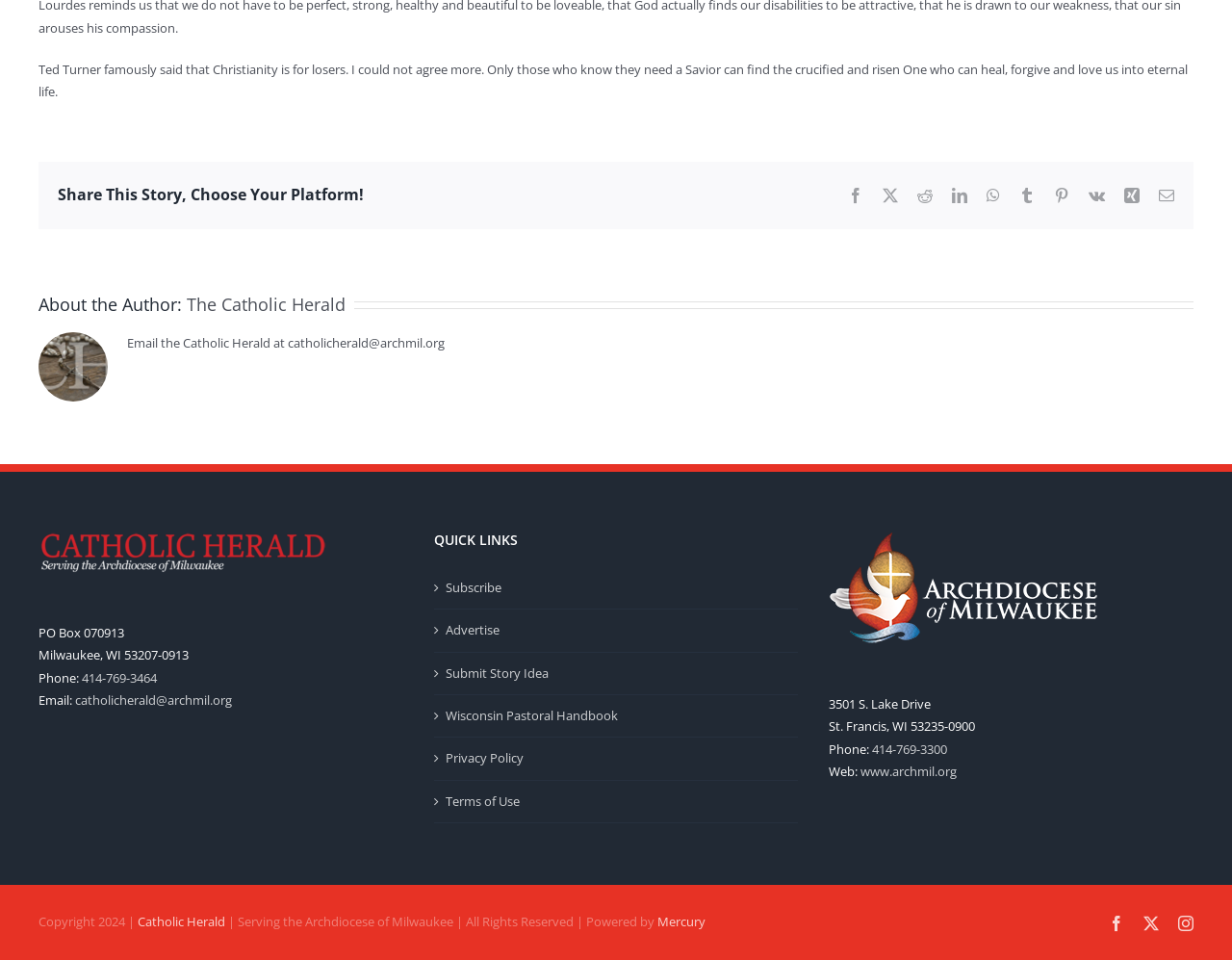Locate the bounding box coordinates of the region to be clicked to comply with the following instruction: "Visit the Archdiocese of Milwaukee website". The coordinates must be four float numbers between 0 and 1, in the form [left, top, right, bottom].

[0.699, 0.794, 0.777, 0.812]